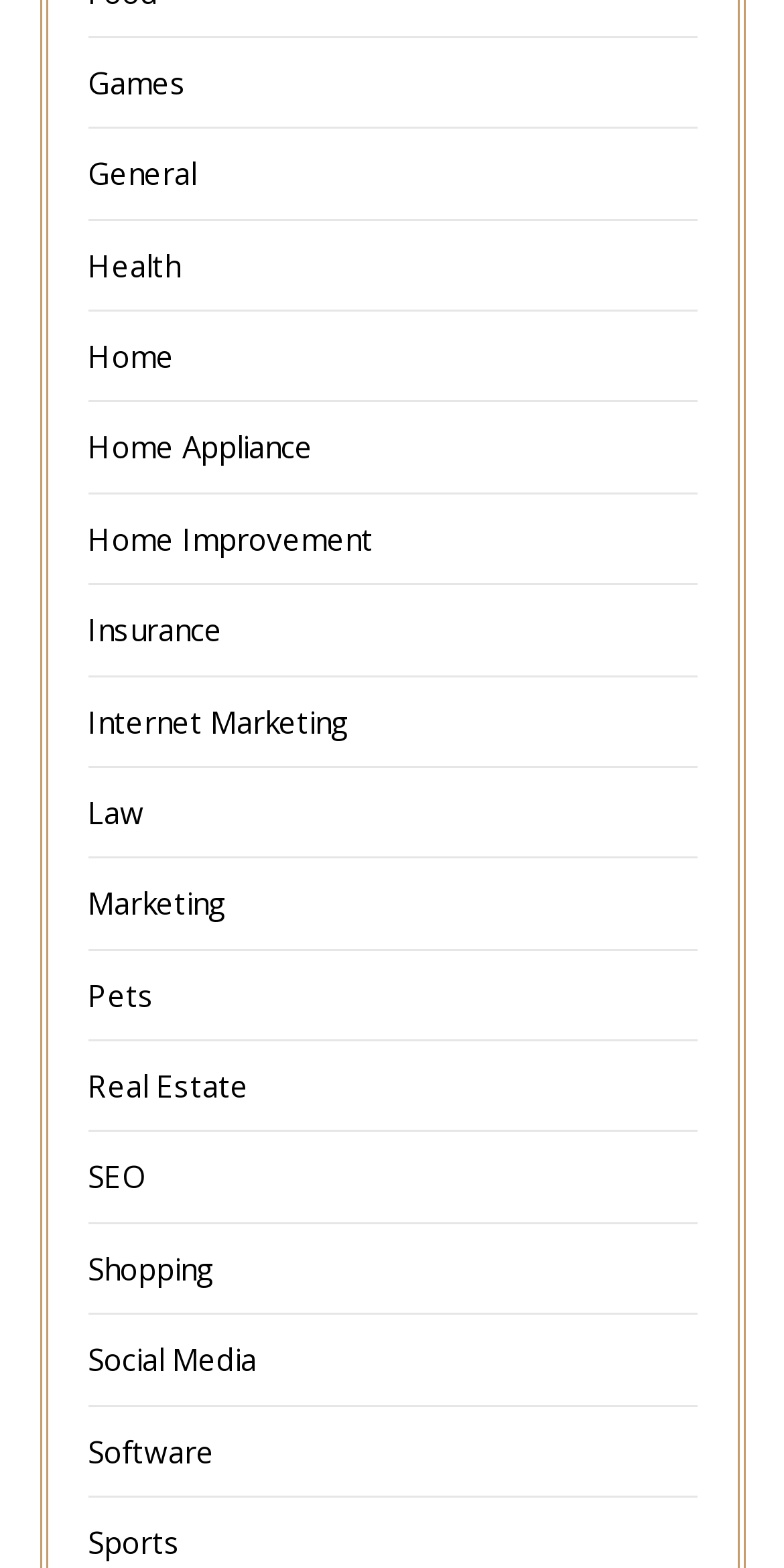Determine the bounding box for the described UI element: "Health".

[0.112, 0.156, 0.229, 0.182]